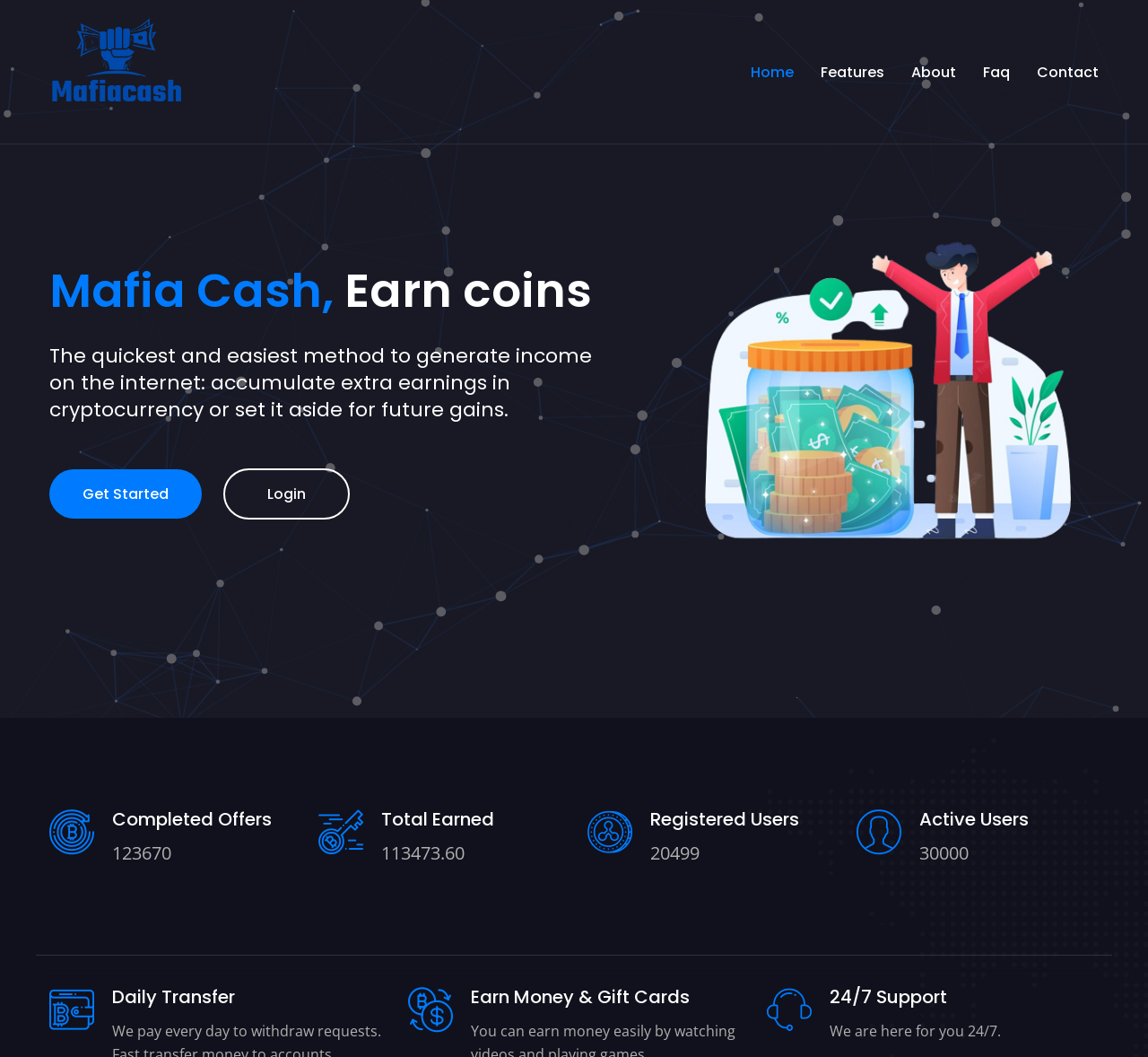Highlight the bounding box coordinates of the element you need to click to perform the following instruction: "View the Features page."

[0.715, 0.032, 0.77, 0.104]